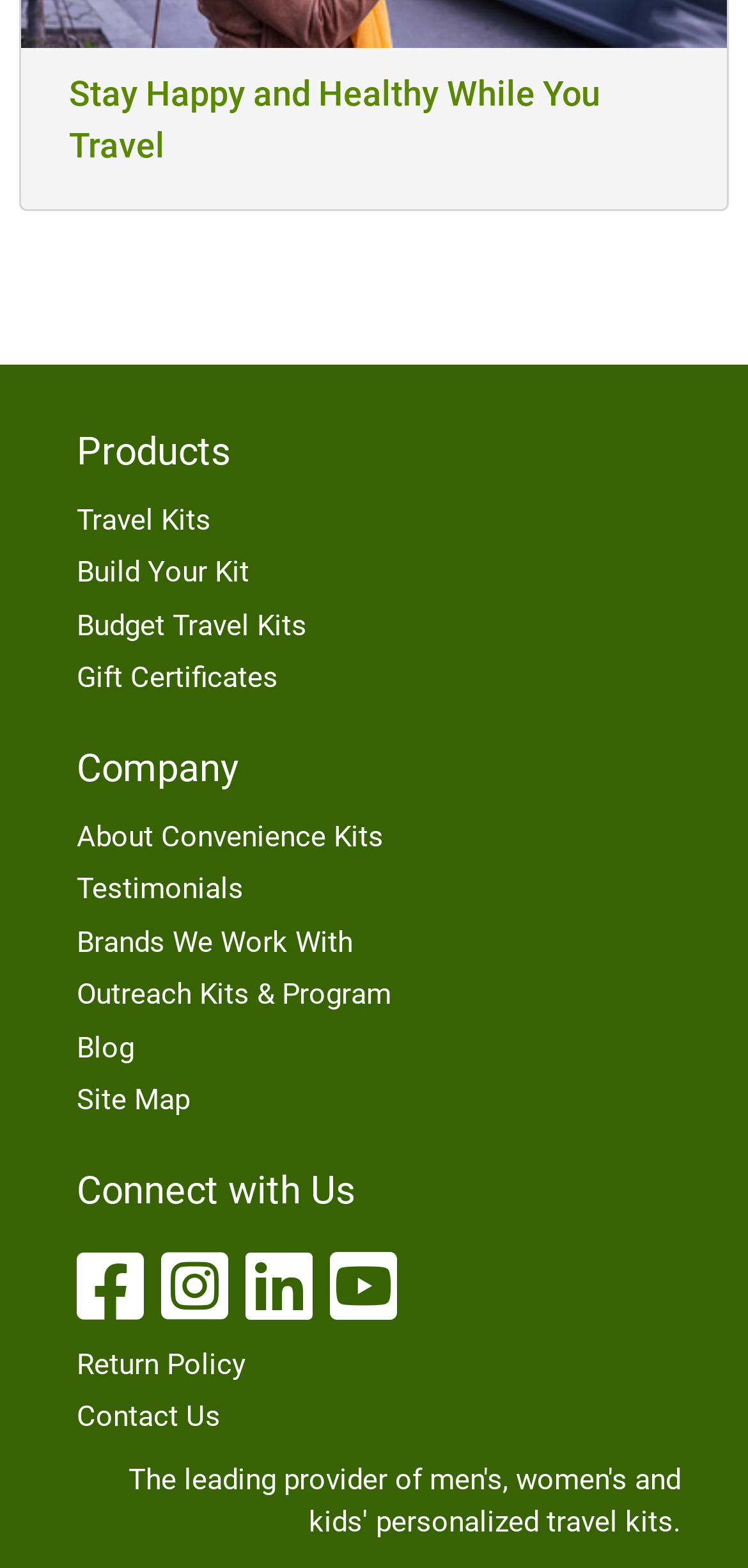Respond with a single word or phrase for the following question: 
What type of company is this?

Convenience Kits